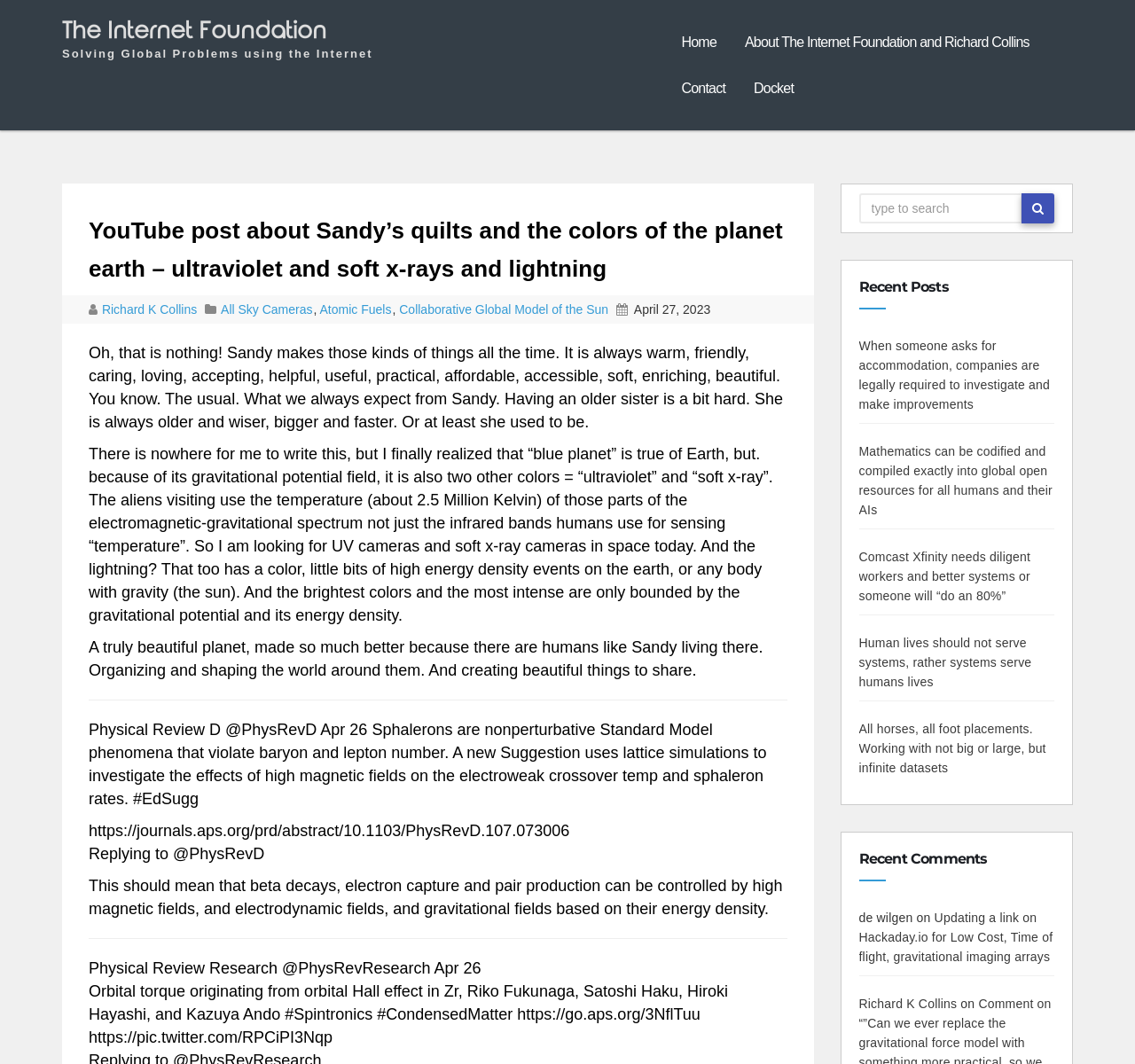Please determine the bounding box coordinates of the area that needs to be clicked to complete this task: 'Click on the link to The Internet Foundation'. The coordinates must be four float numbers between 0 and 1, formatted as [left, top, right, bottom].

[0.055, 0.008, 0.329, 0.068]